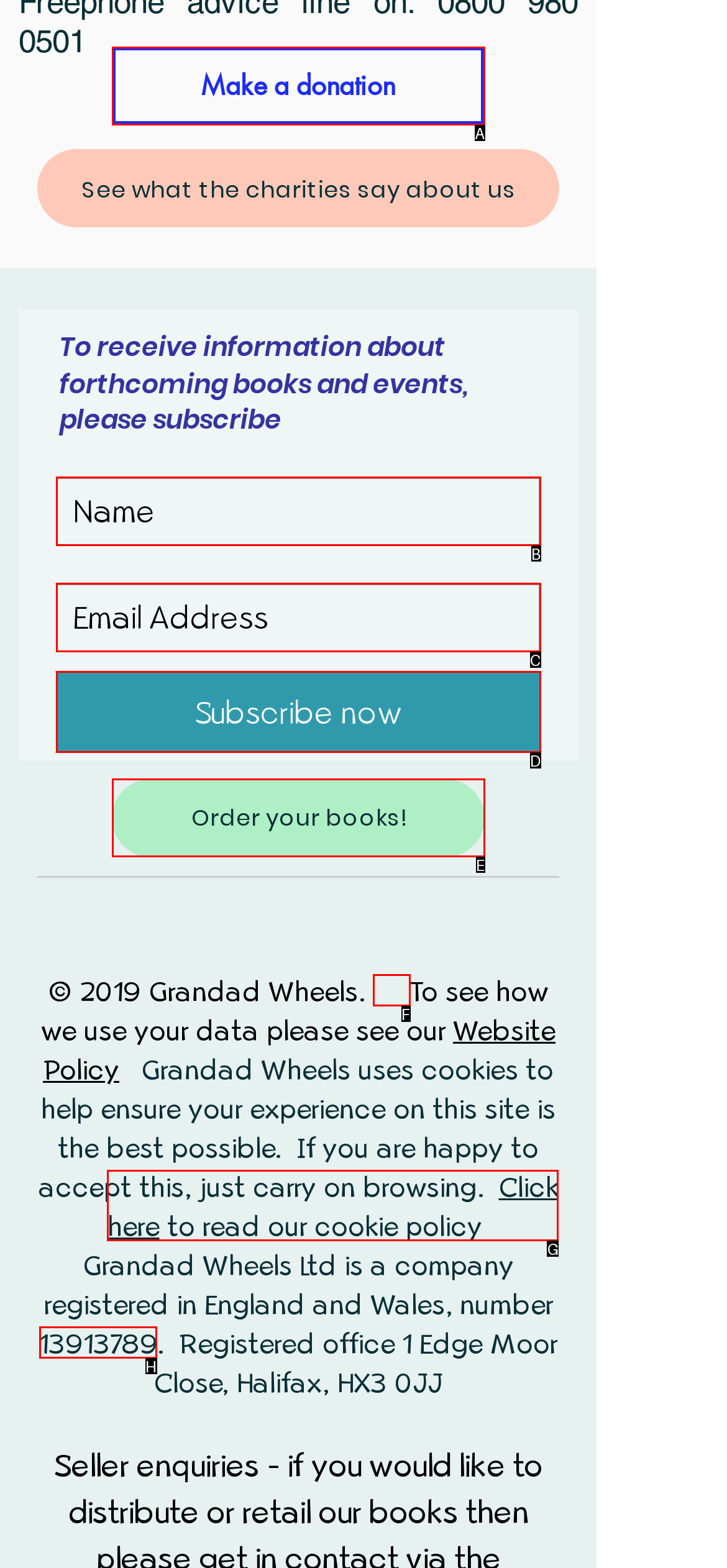Which option should be clicked to execute the task: Subscribe to receive information about forthcoming books and events?
Reply with the letter of the chosen option.

D